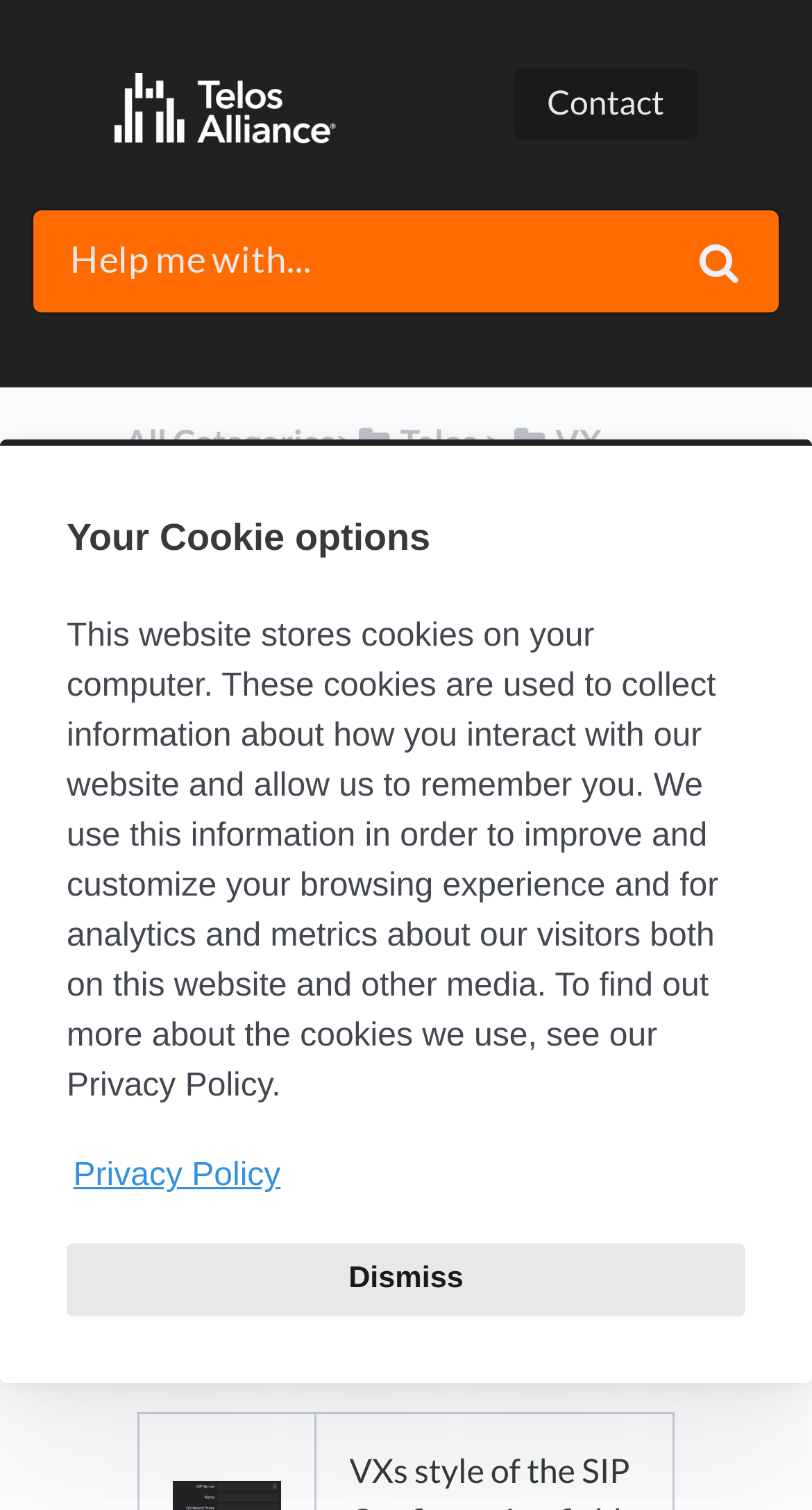Identify the bounding box for the element characterized by the following description: "​VX Phone Systems".

[0.154, 0.281, 0.741, 0.34]